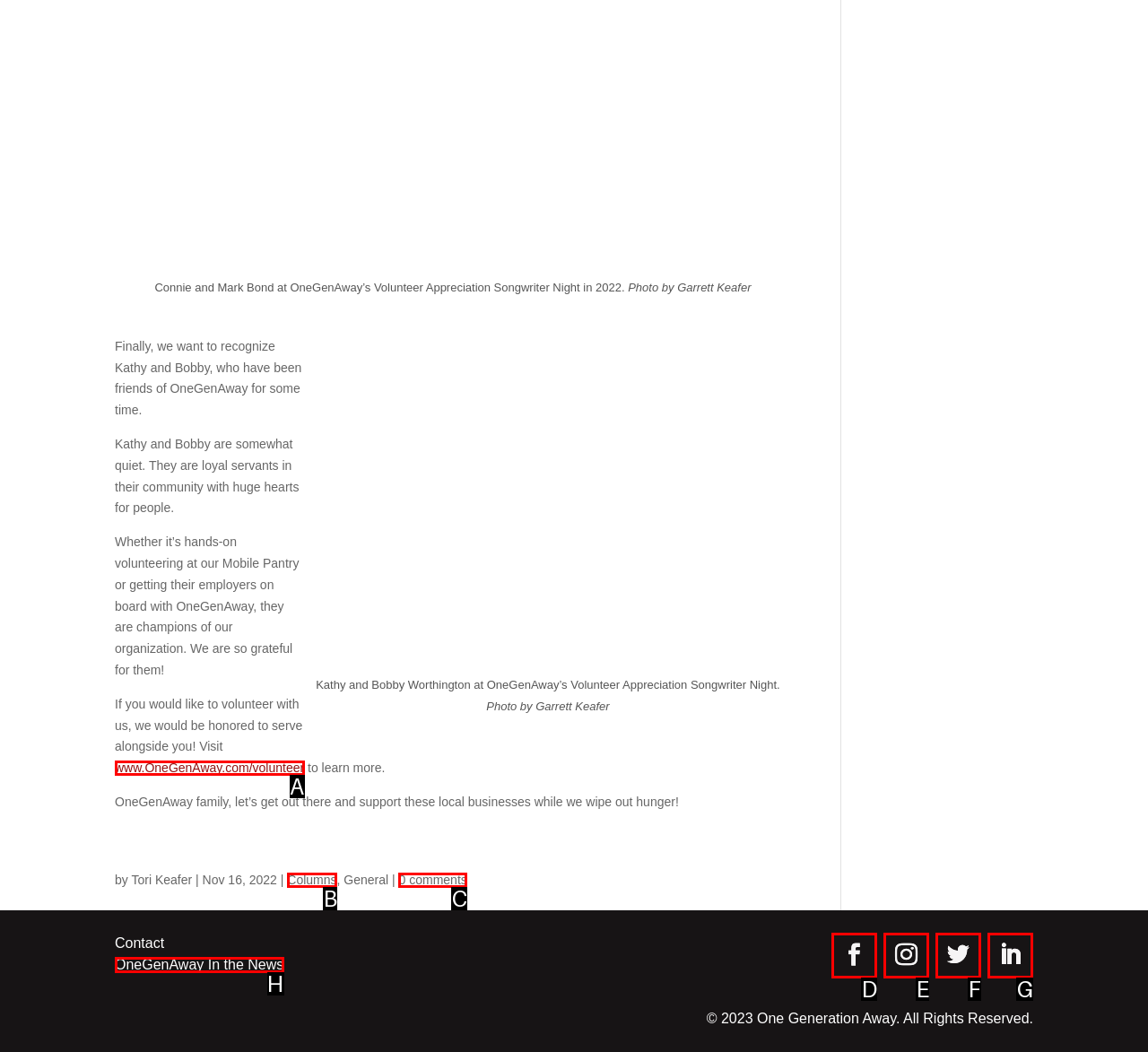Select the HTML element that needs to be clicked to carry out the task: Visit the volunteer page
Provide the letter of the correct option.

A